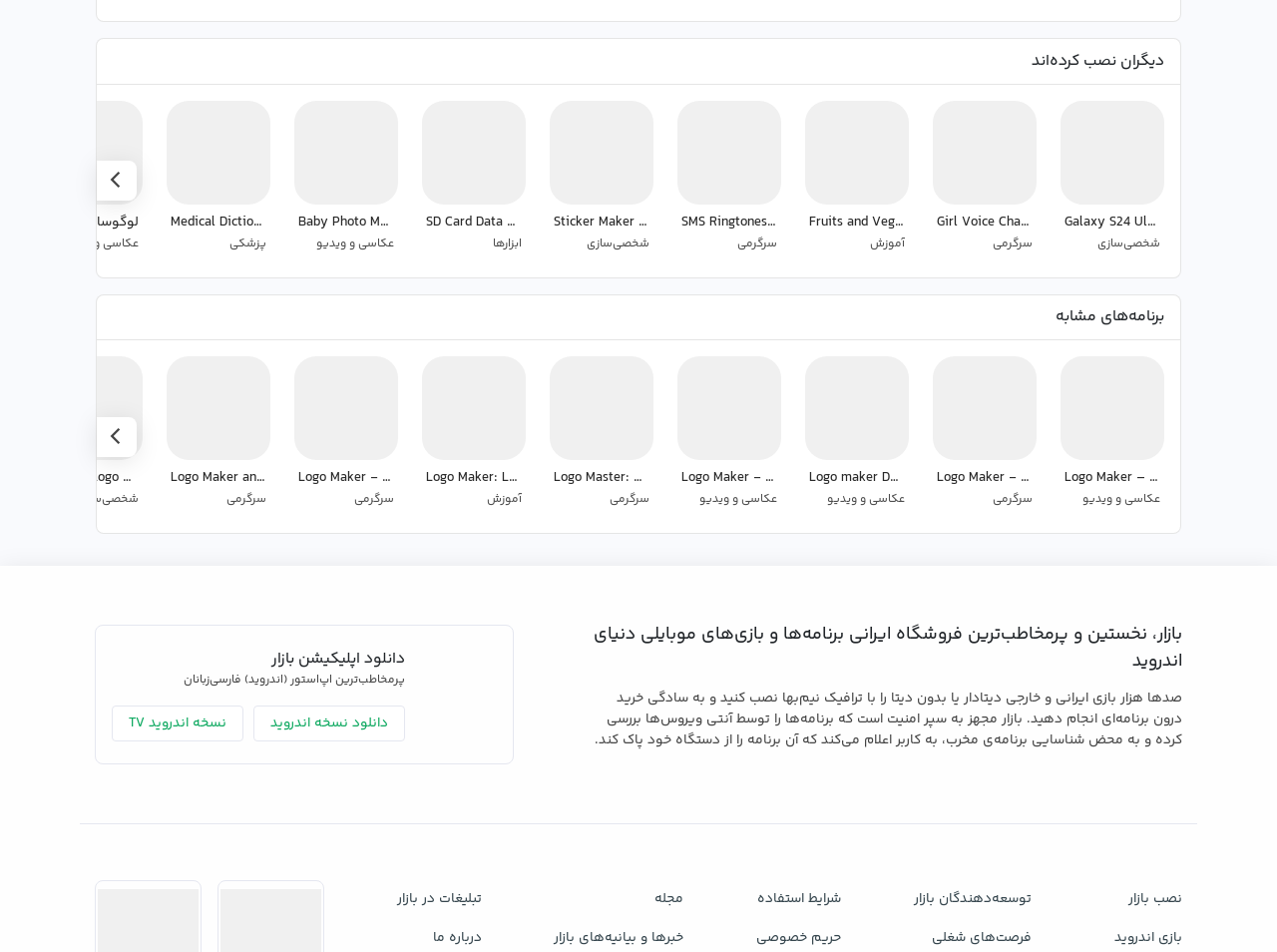Can you find the bounding box coordinates for the UI element given this description: "Galaxy S24 Ultra Launcher شخصی‌سازی"? Provide the coordinates as four float numbers between 0 and 1: [left, top, right, bottom].

[0.824, 0.097, 0.918, 0.283]